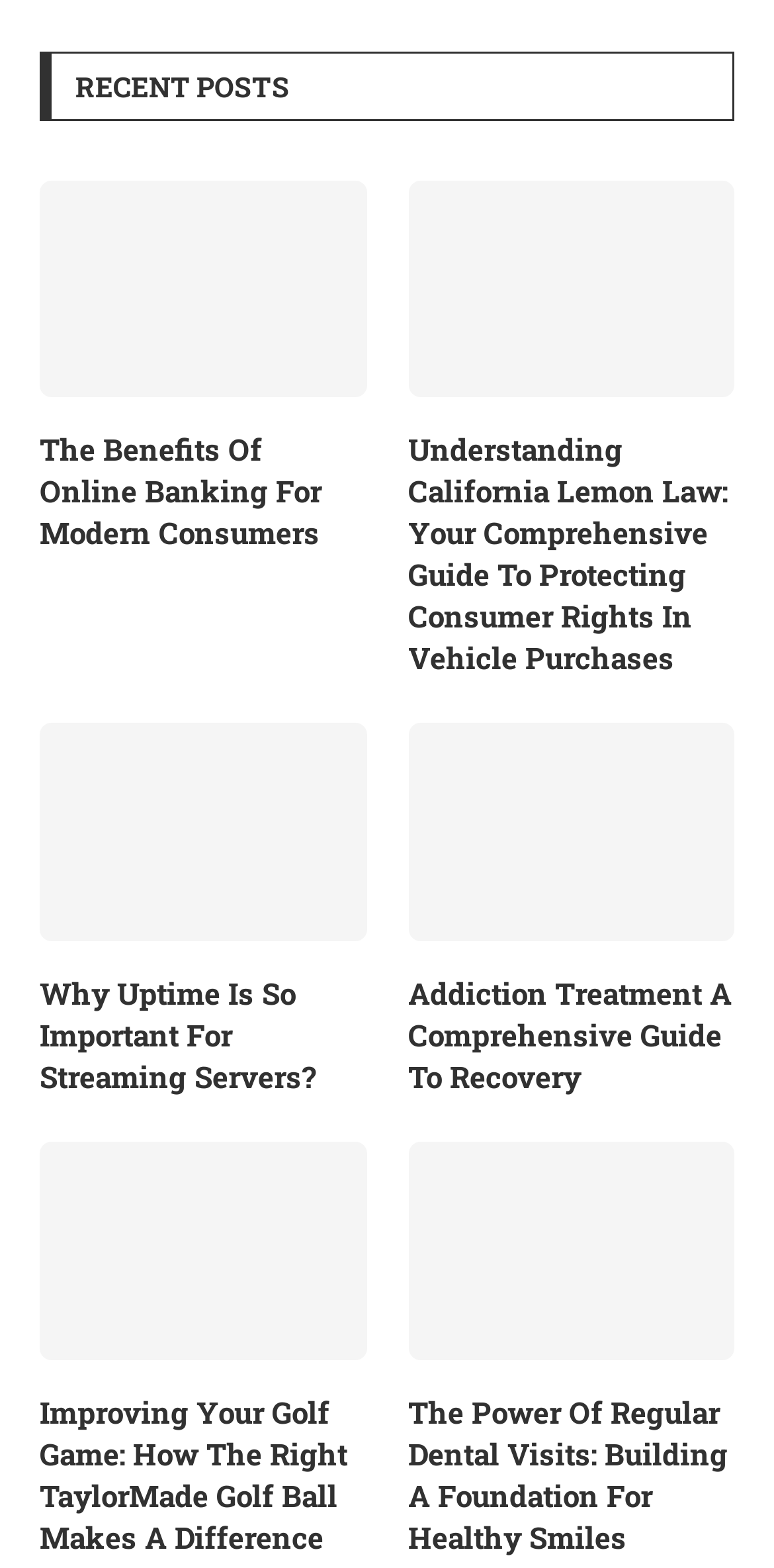How many posts are listed on the webpage?
Please provide a single word or phrase in response based on the screenshot.

6